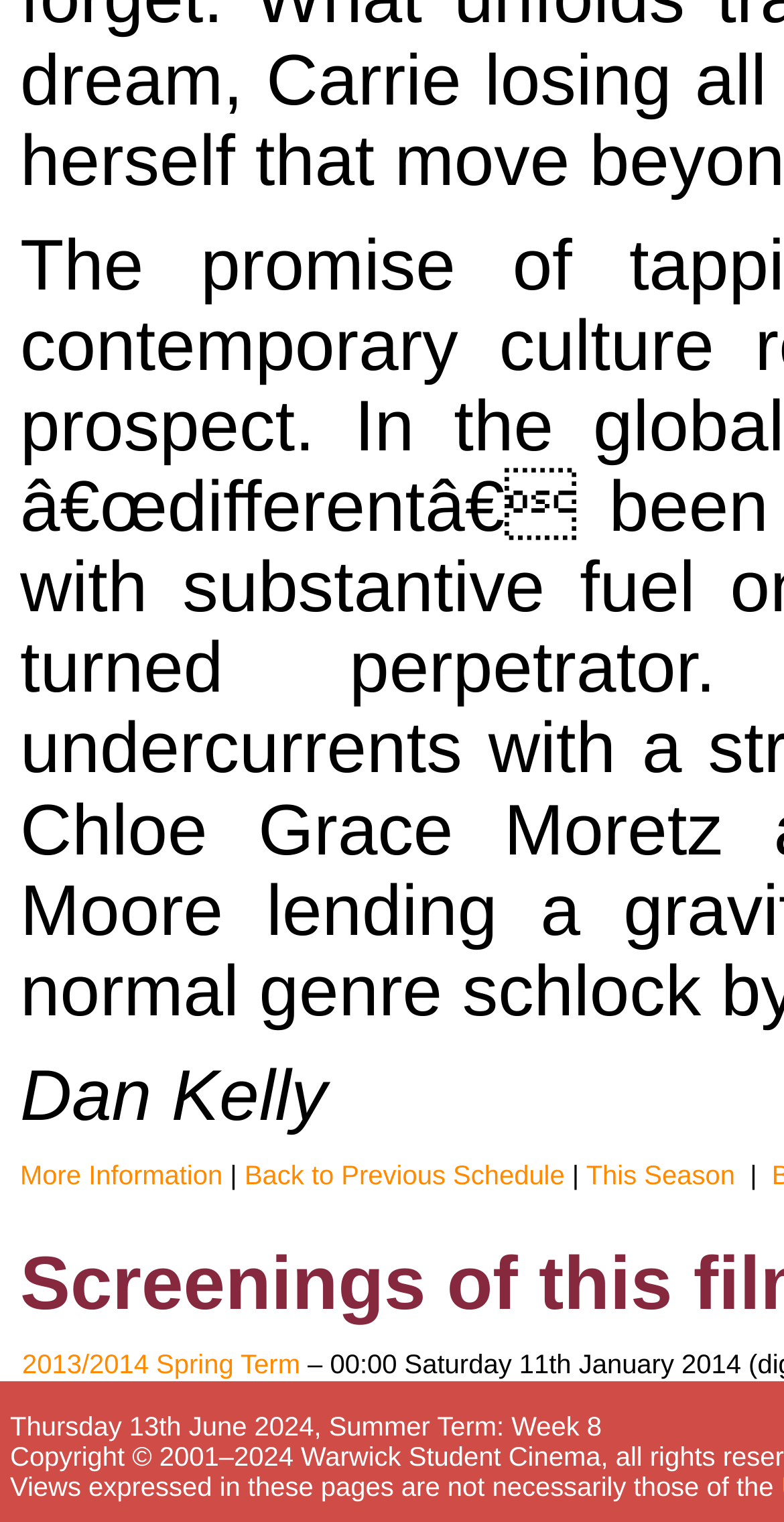What is the link 'More Information' for?
Please use the image to deliver a detailed and complete answer.

The link 'More Information' is present on the webpage, but its purpose is not explicitly stated. It might be related to Dan Kelly's schedule or the current term, but the exact purpose is unclear.